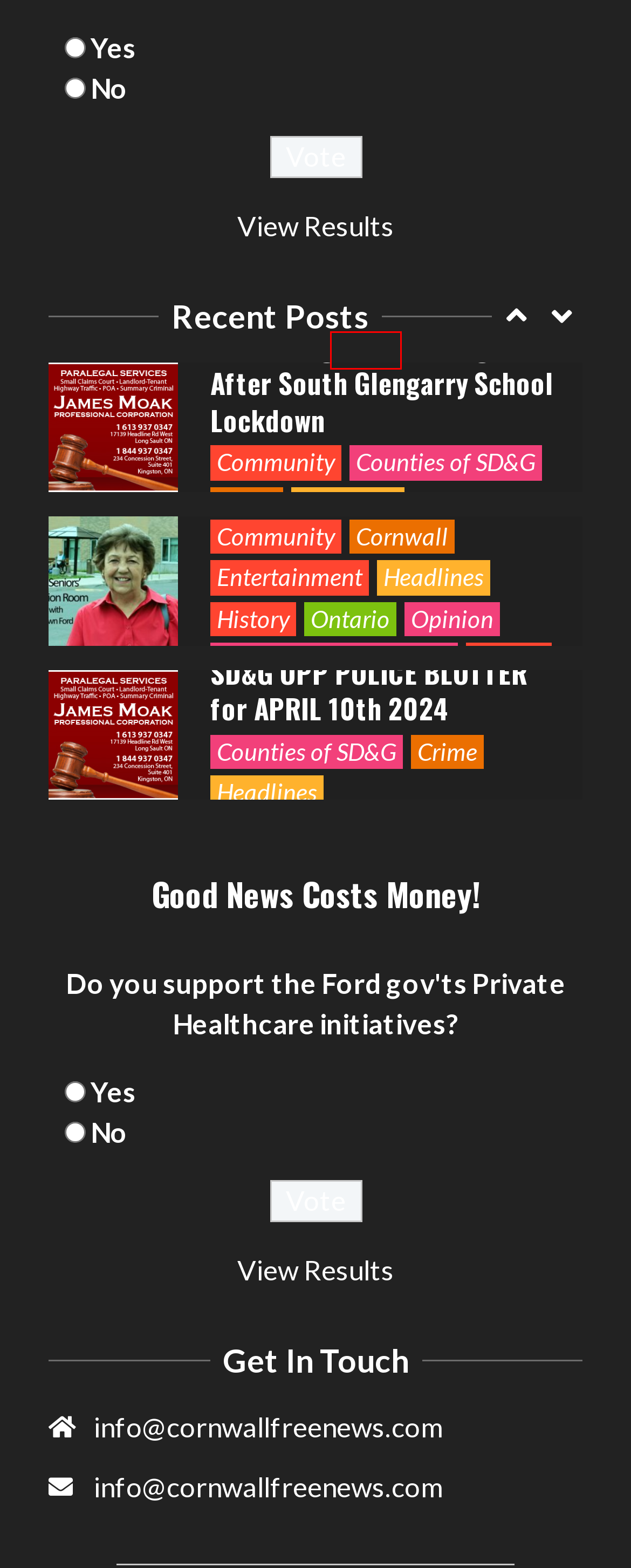Given a screenshot of a webpage with a red bounding box highlighting a UI element, determine which webpage description best matches the new webpage that appears after clicking the highlighted element. Here are the candidates:
A. Regional Arts & Culture – The Cornwall Free News
B. Seniors – The Cornwall Free News
C. What’s Going On – The Cornwall Free News
D. Seniors Situation Room by Dawn Ford – Happy Victoria Day Weekend! – The Cornwall Free News
E. Seniors Situation by Dawn Ford – The Cornwall Free News
F. RCMP Charge 4 with Human Smuggling Near Cornwall Ontario – The Cornwall Free News
G. News – The Cornwall Free News
H. Health & Wellness – The Cornwall Free News

G